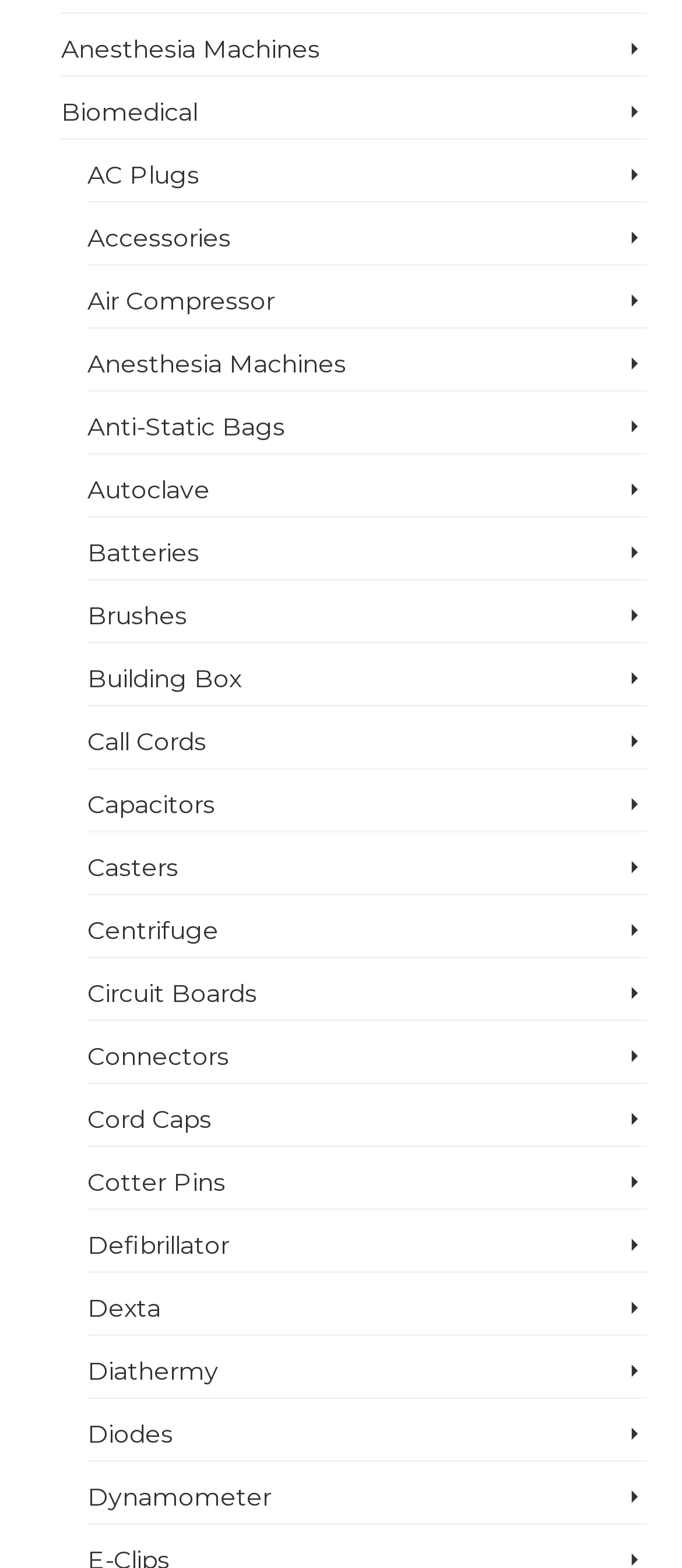Identify and provide the bounding box coordinates of the UI element described: "AC Plugs". The coordinates should be formatted as [left, top, right, bottom], with each number being a float between 0 and 1.

[0.128, 0.094, 0.949, 0.129]